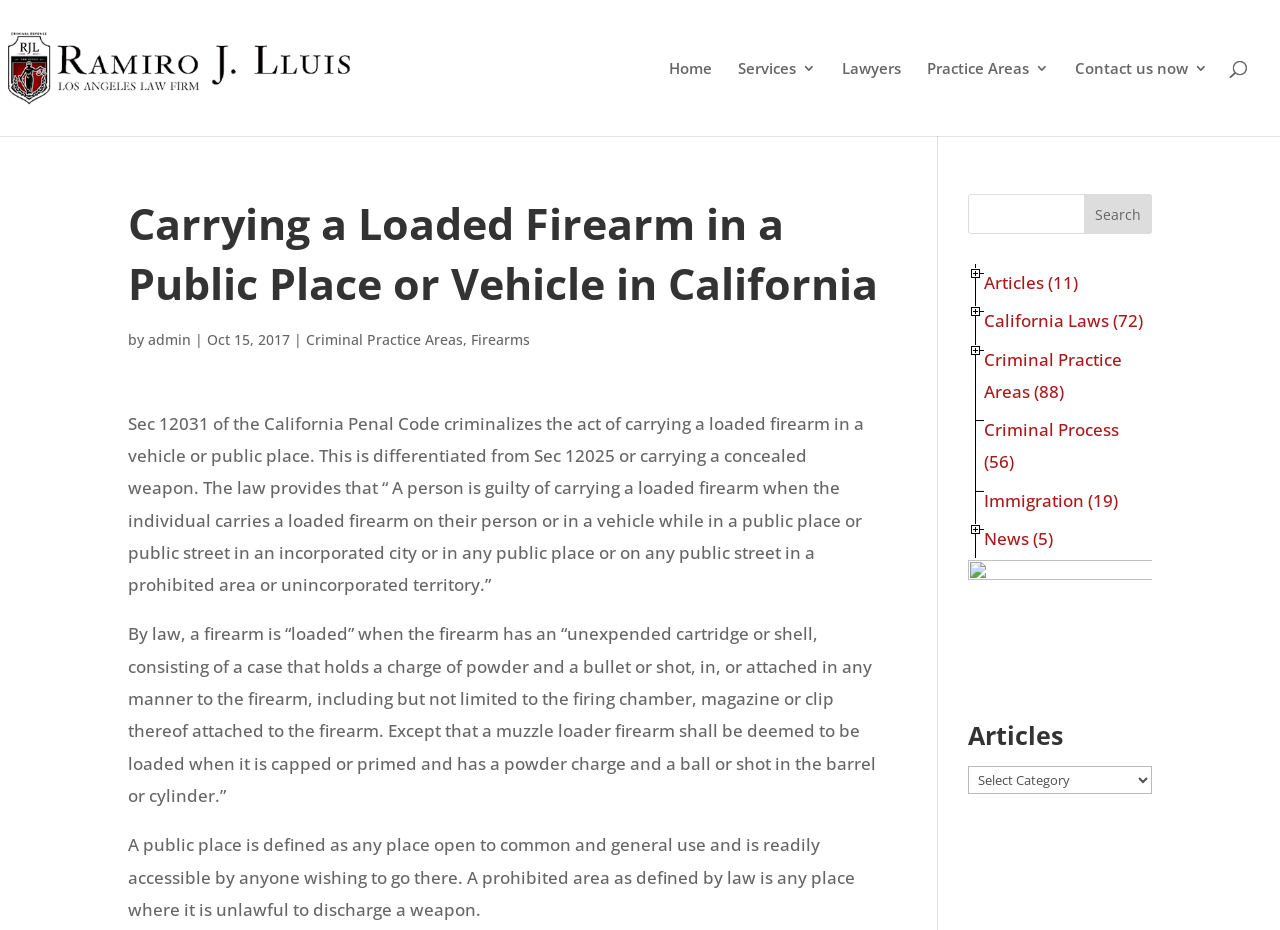Please specify the bounding box coordinates of the clickable region necessary for completing the following instruction: "View Articles". The coordinates must consist of four float numbers between 0 and 1, i.e., [left, top, right, bottom].

[0.769, 0.287, 0.9, 0.322]